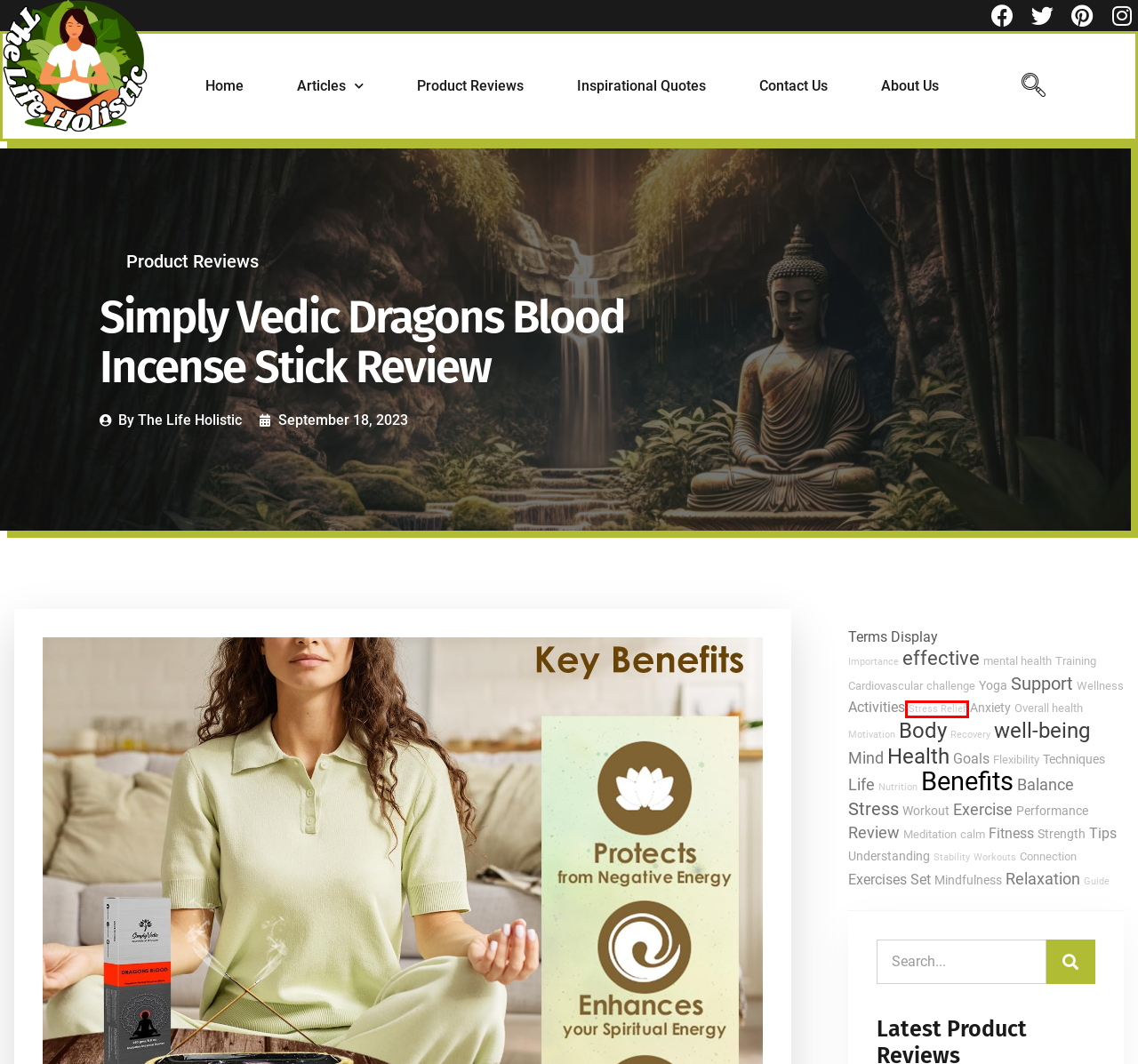Consider the screenshot of a webpage with a red bounding box and select the webpage description that best describes the new page that appears after clicking the element inside the red box. Here are the candidates:
A. Exercise Archives - The Life Holistic
B. Tips Archives - The Life Holistic
C. Nutrition Archives - The Life Holistic
D. Yoga Archives - The Life Holistic
E. Stress Relief Archives - The Life Holistic
F. Wellness Archives - The Life Holistic
G. well-being Archives - The Life Holistic
H. Performance Archives - The Life Holistic

E